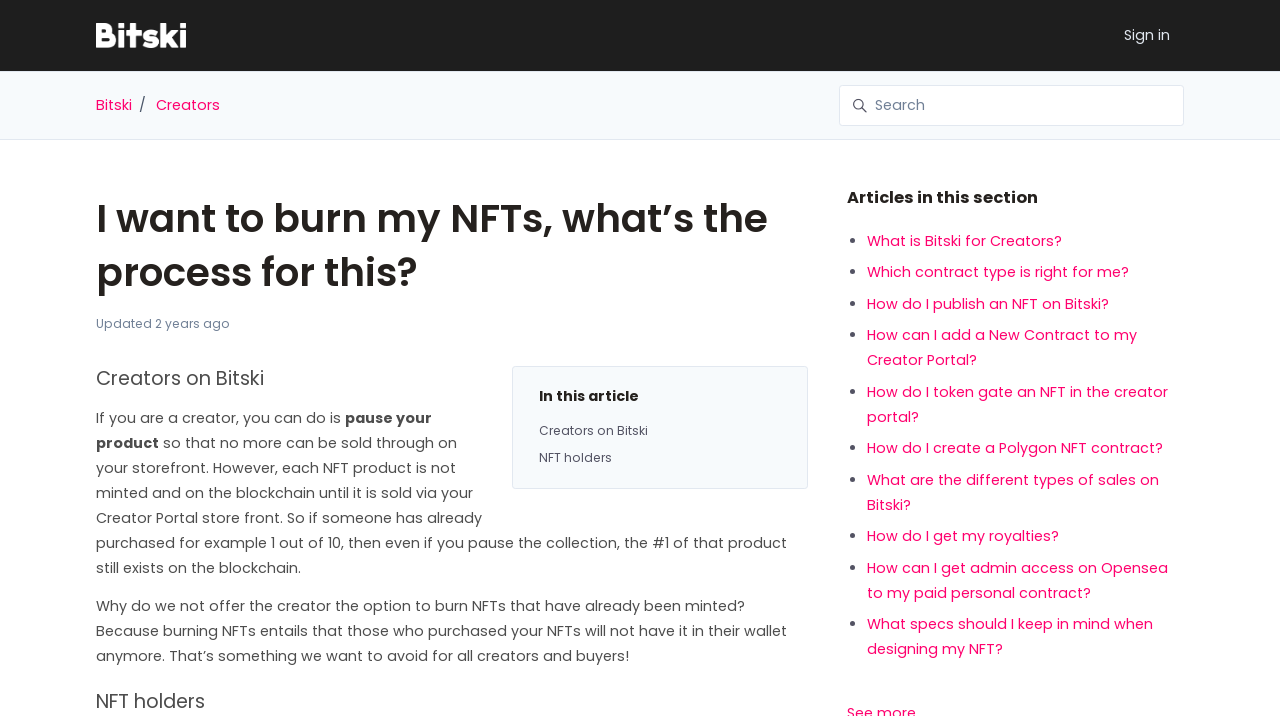Find the bounding box coordinates of the element's region that should be clicked in order to follow the given instruction: "Go to Bitski Help Center home page". The coordinates should consist of four float numbers between 0 and 1, i.e., [left, top, right, bottom].

[0.075, 0.032, 0.145, 0.067]